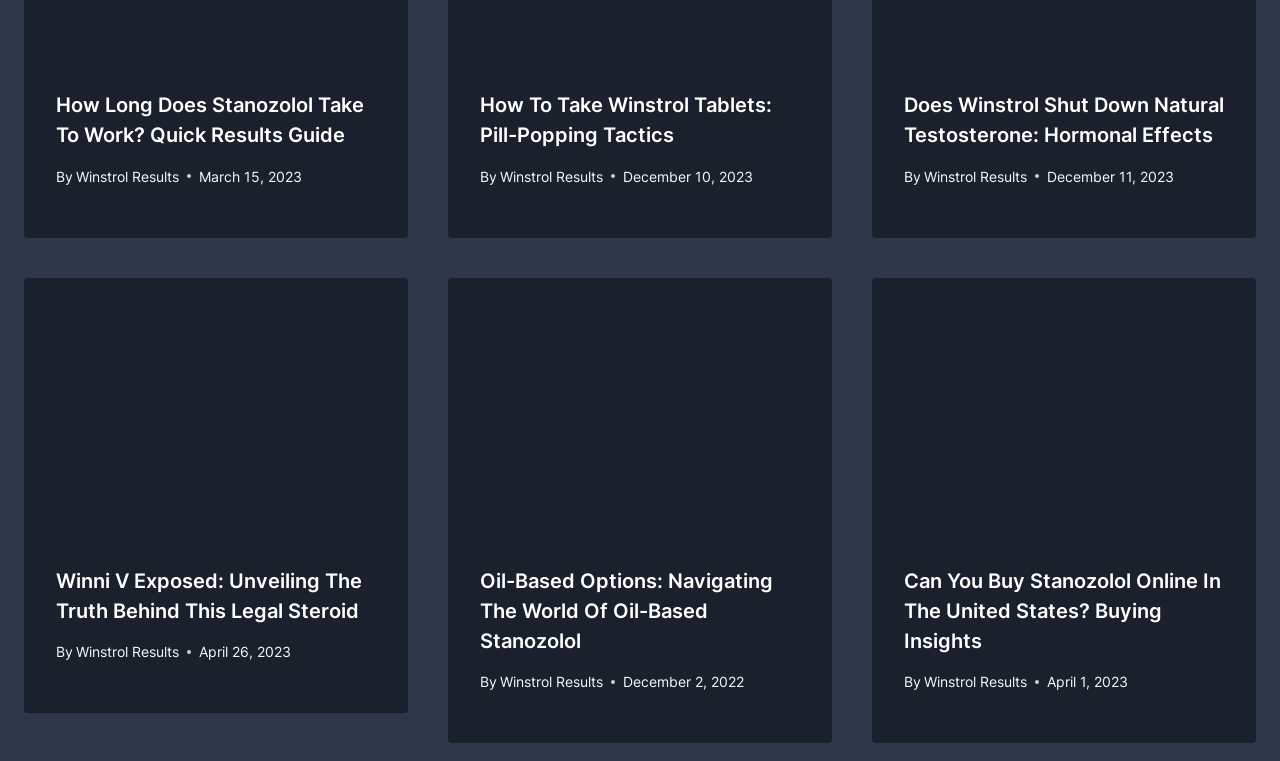Pinpoint the bounding box coordinates of the area that must be clicked to complete this instruction: "Click the link to learn about Can You Buy Stanozolol Online in the United States?".

[0.681, 0.365, 0.981, 0.701]